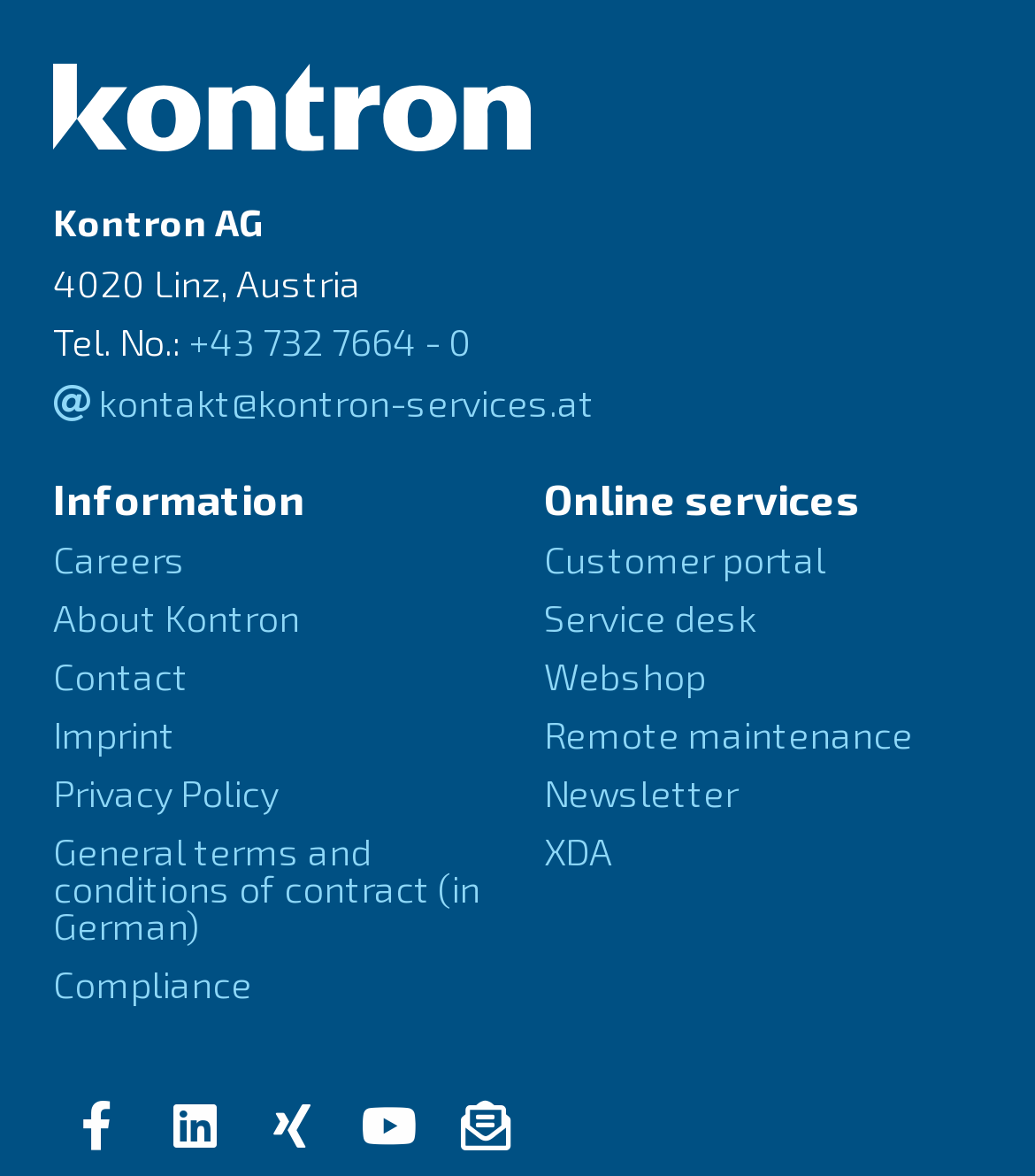Based on the provided description, "title="LinkedIn"", find the bounding box of the corresponding UI element in the screenshot.

[0.145, 0.922, 0.231, 0.998]